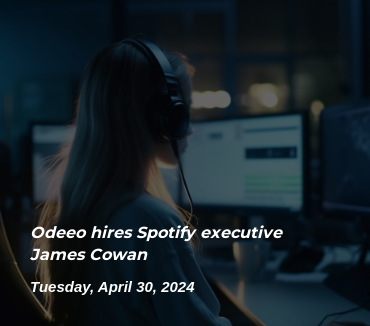What is the date mentioned in the image?
Respond to the question with a well-detailed and thorough answer.

The caption explicitly states the date 'Tuesday, April 30, 2024', which is mentioned as part of the image.